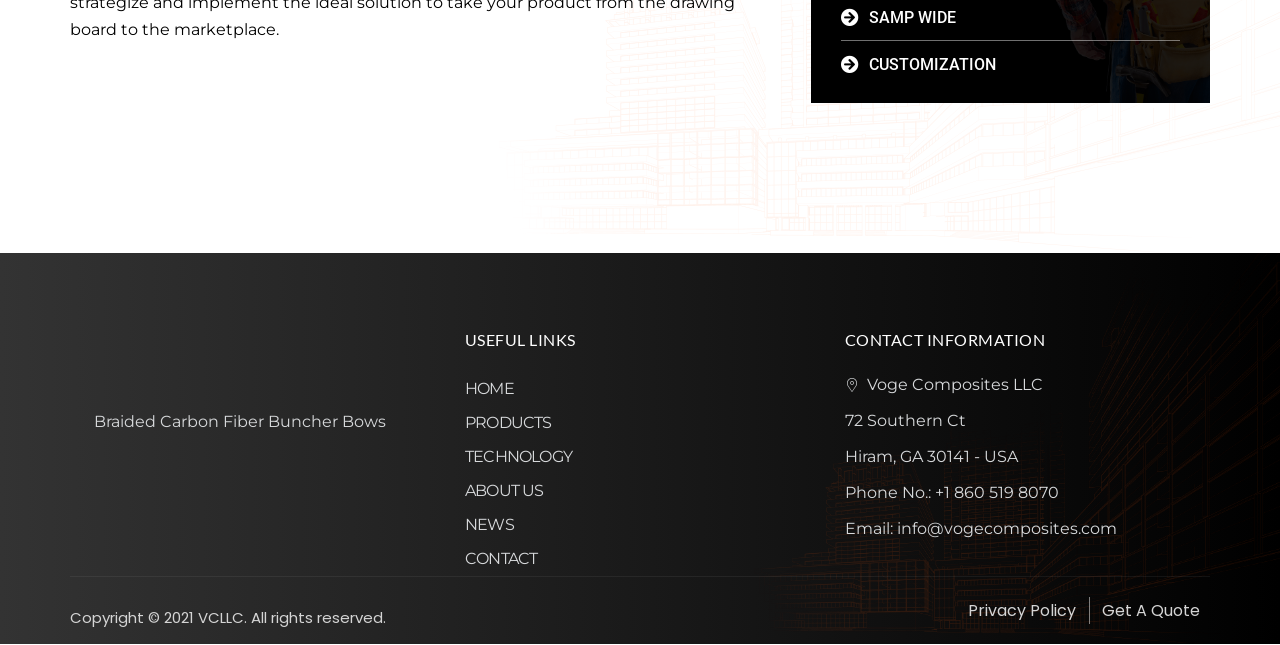Using the provided element description: "samp wide", identify the bounding box coordinates. The coordinates should be four floats between 0 and 1 in the order [left, top, right, bottom].

[0.657, 0.006, 0.922, 0.048]